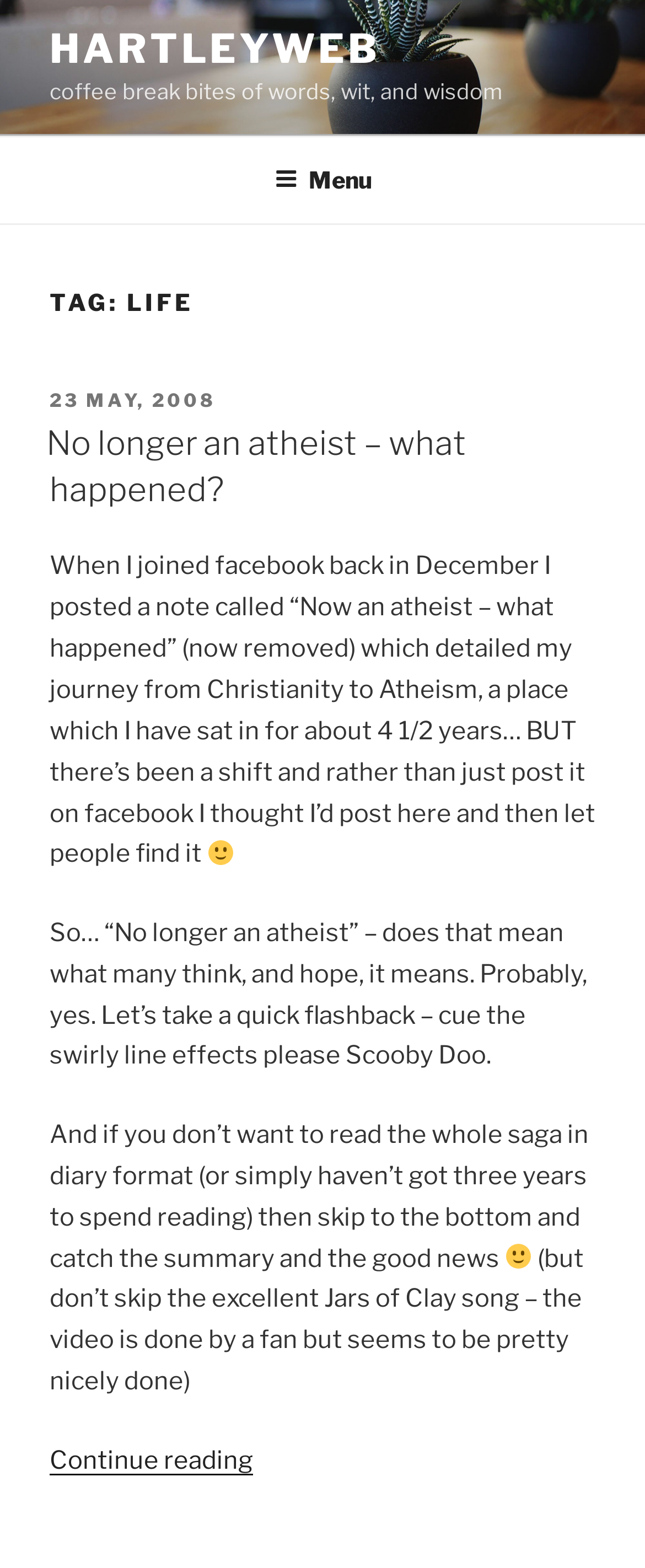Please provide a short answer using a single word or phrase for the question:
What is the purpose of the 'Menu' button?

To control the top menu